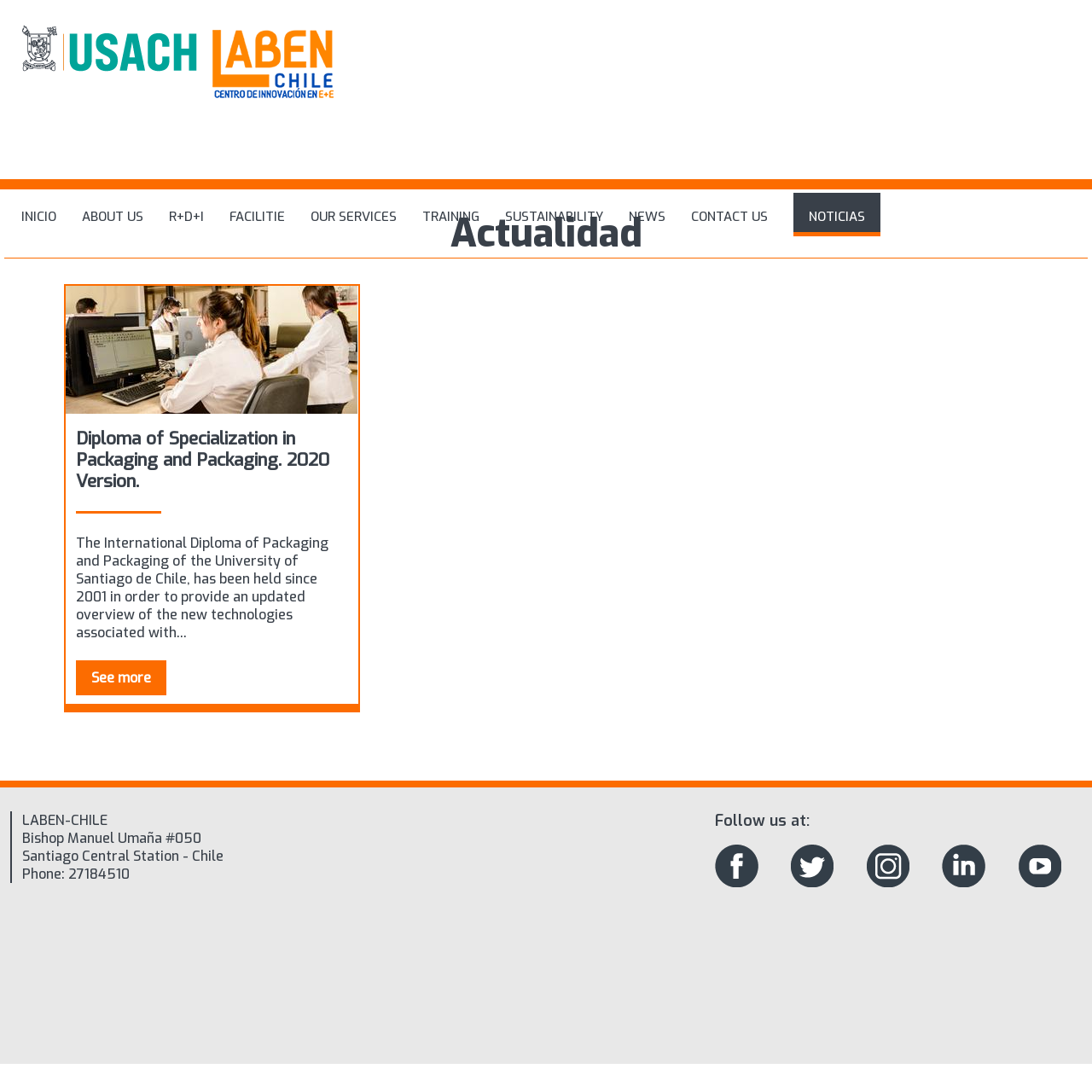Use a single word or phrase to answer the question: What is the location of LABEN-CHILE?

Santiago Central Station - Chile